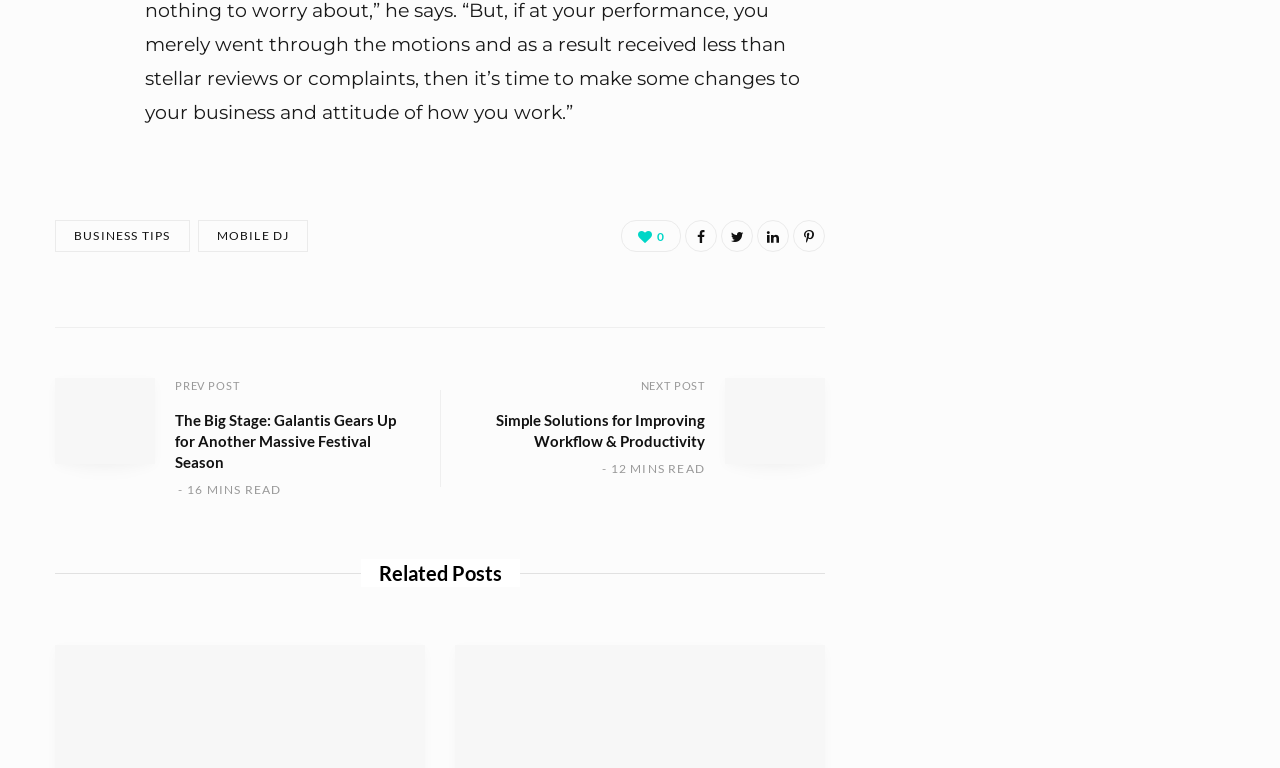What is the section title above the related posts?
Use the information from the screenshot to give a comprehensive response to the question.

I looked at the heading element with the text 'Related Posts' and determined that it is the section title above the related posts.